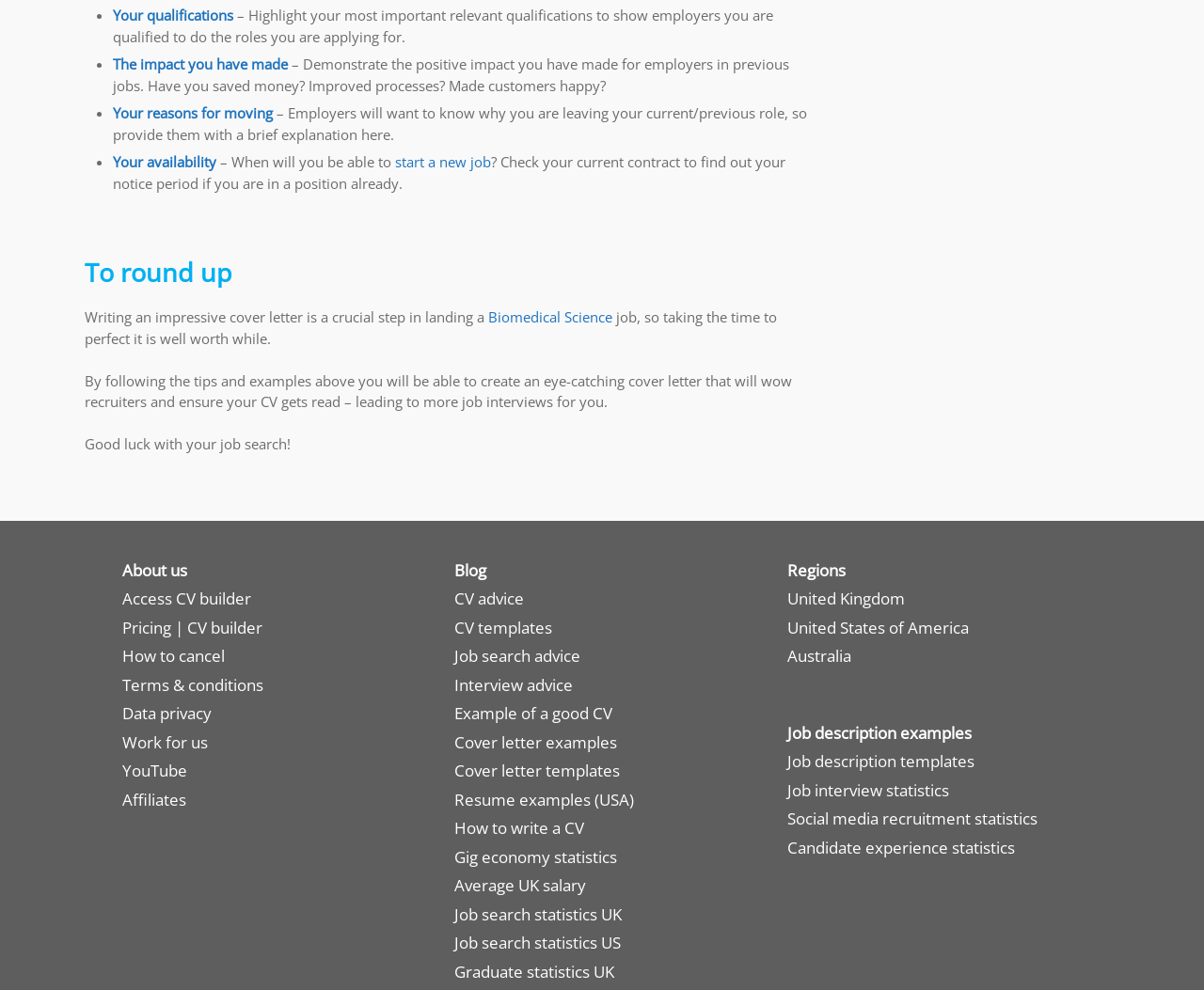Determine the bounding box coordinates for the area that should be clicked to carry out the following instruction: "Read more about 'Biomedical Science'".

[0.405, 0.311, 0.509, 0.33]